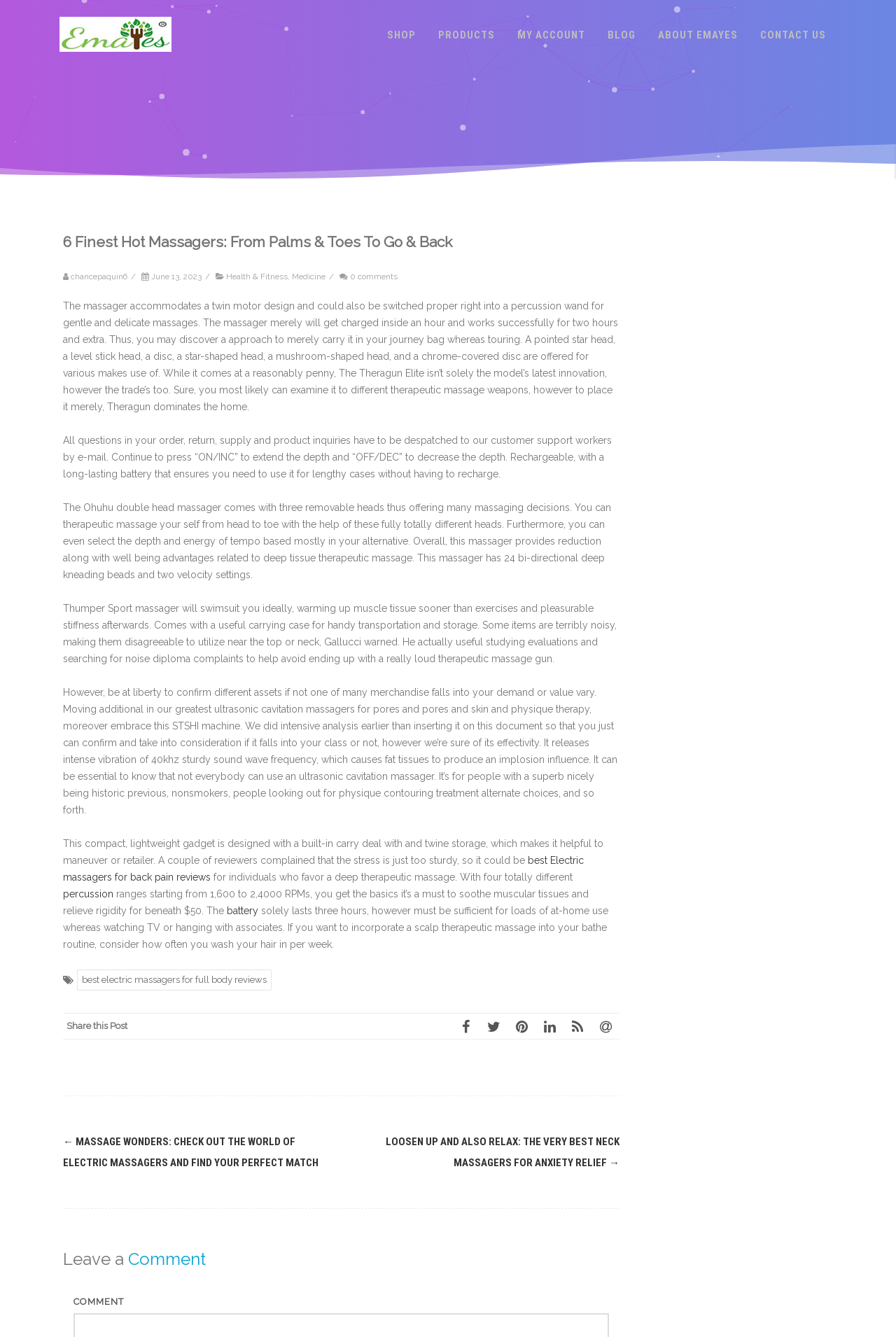Please specify the bounding box coordinates of the clickable region to carry out the following instruction: "Click the 'Manage privacy settings' button". The coordinates should be four float numbers between 0 and 1, in the format [left, top, right, bottom].

None